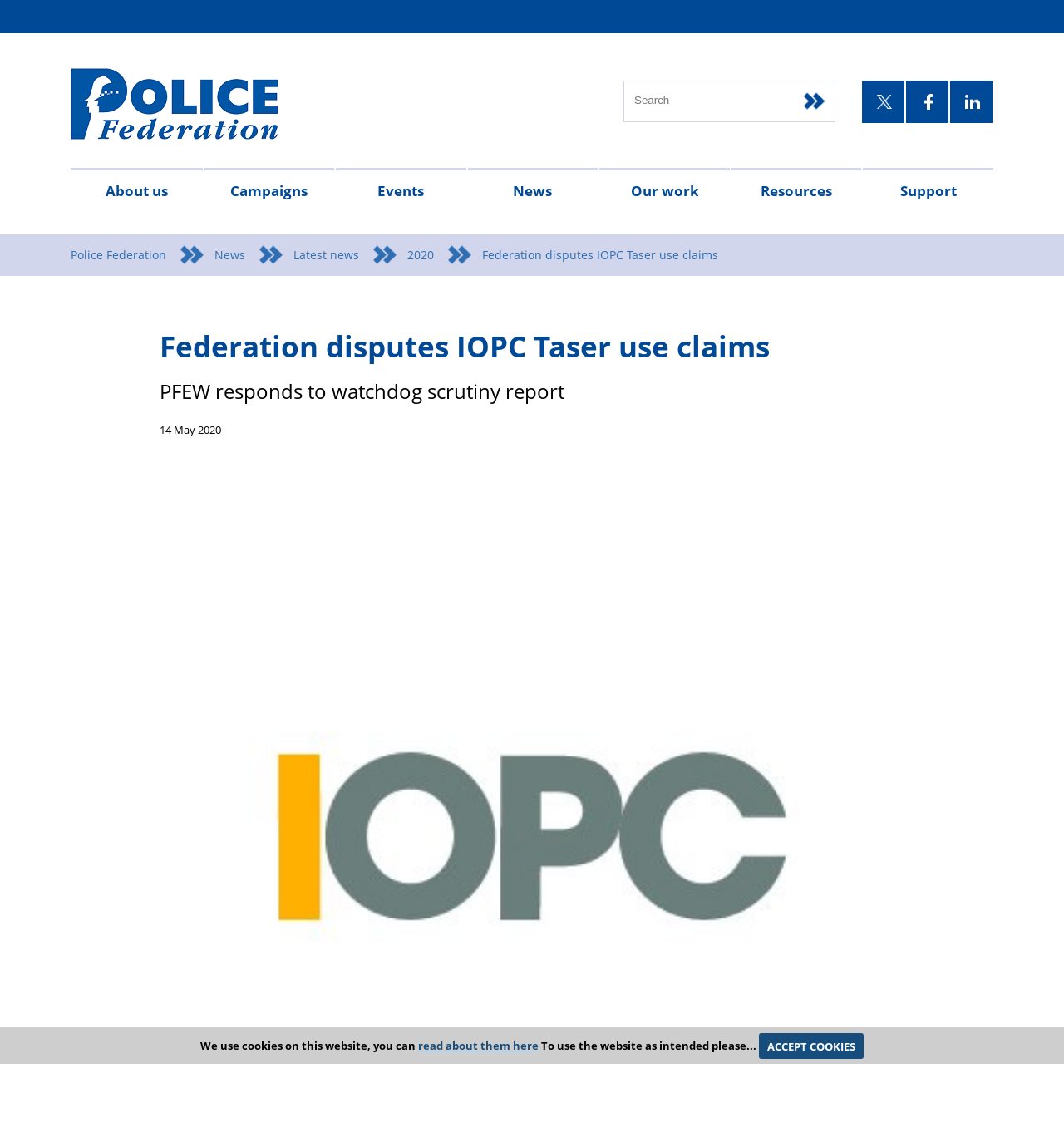Please identify the bounding box coordinates of the clickable area that will allow you to execute the instruction: "Check latest news".

[0.462, 0.185, 0.48, 0.262]